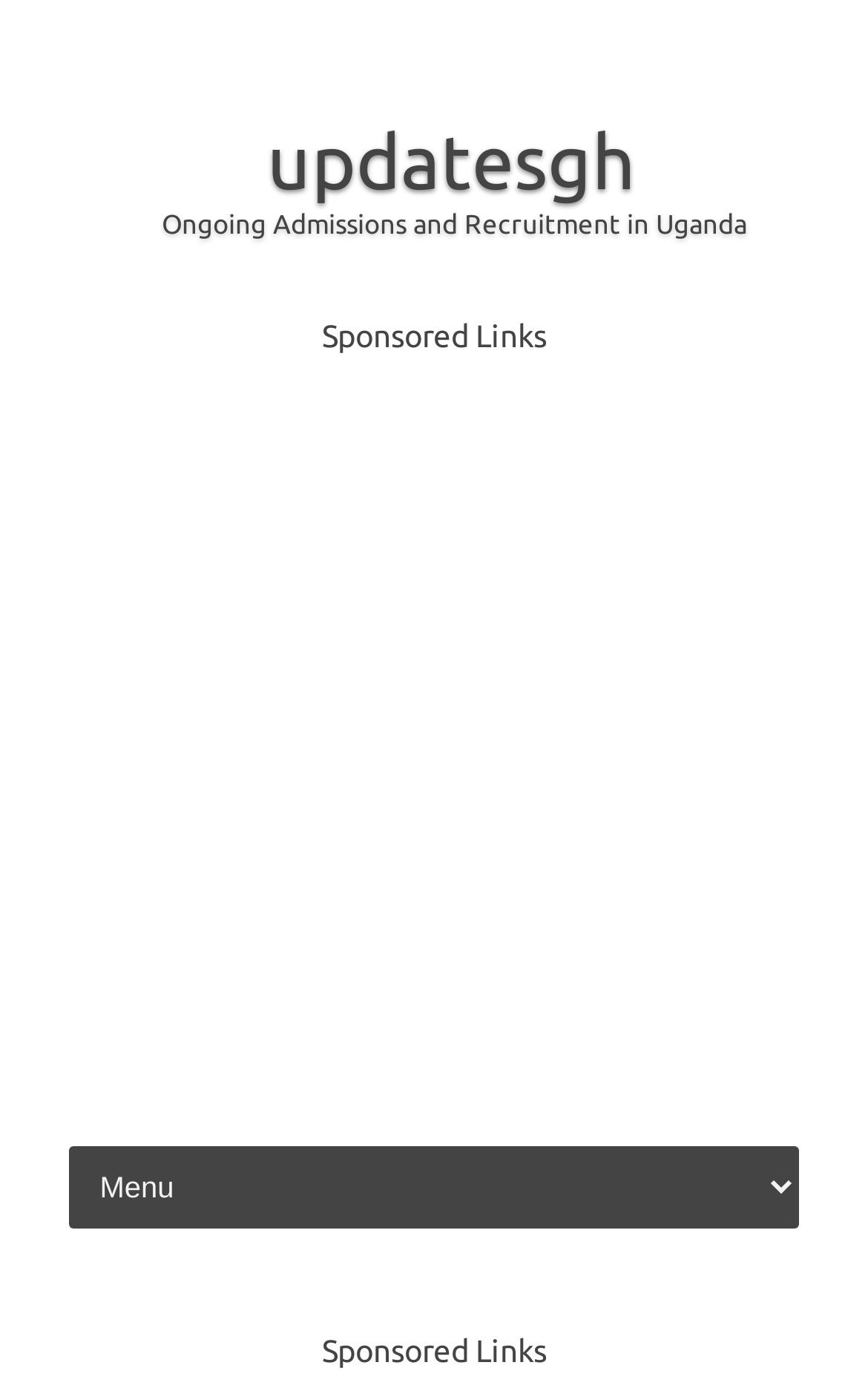Is the combobox expanded?
Examine the image and give a concise answer in one word or a short phrase.

No